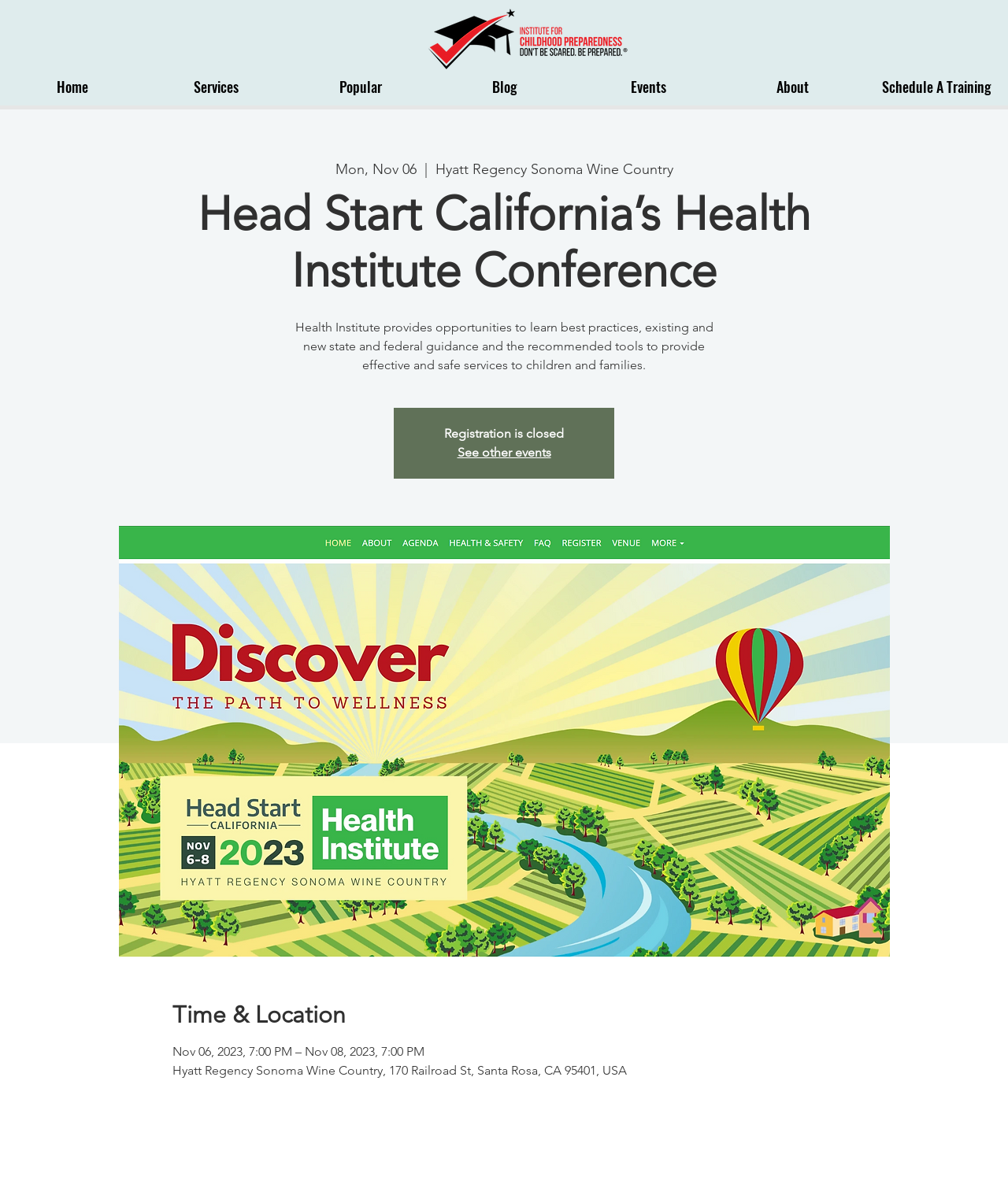Locate the bounding box coordinates of the area that needs to be clicked to fulfill the following instruction: "Schedule a training". The coordinates should be in the format of four float numbers between 0 and 1, namely [left, top, right, bottom].

[0.858, 0.055, 1.0, 0.091]